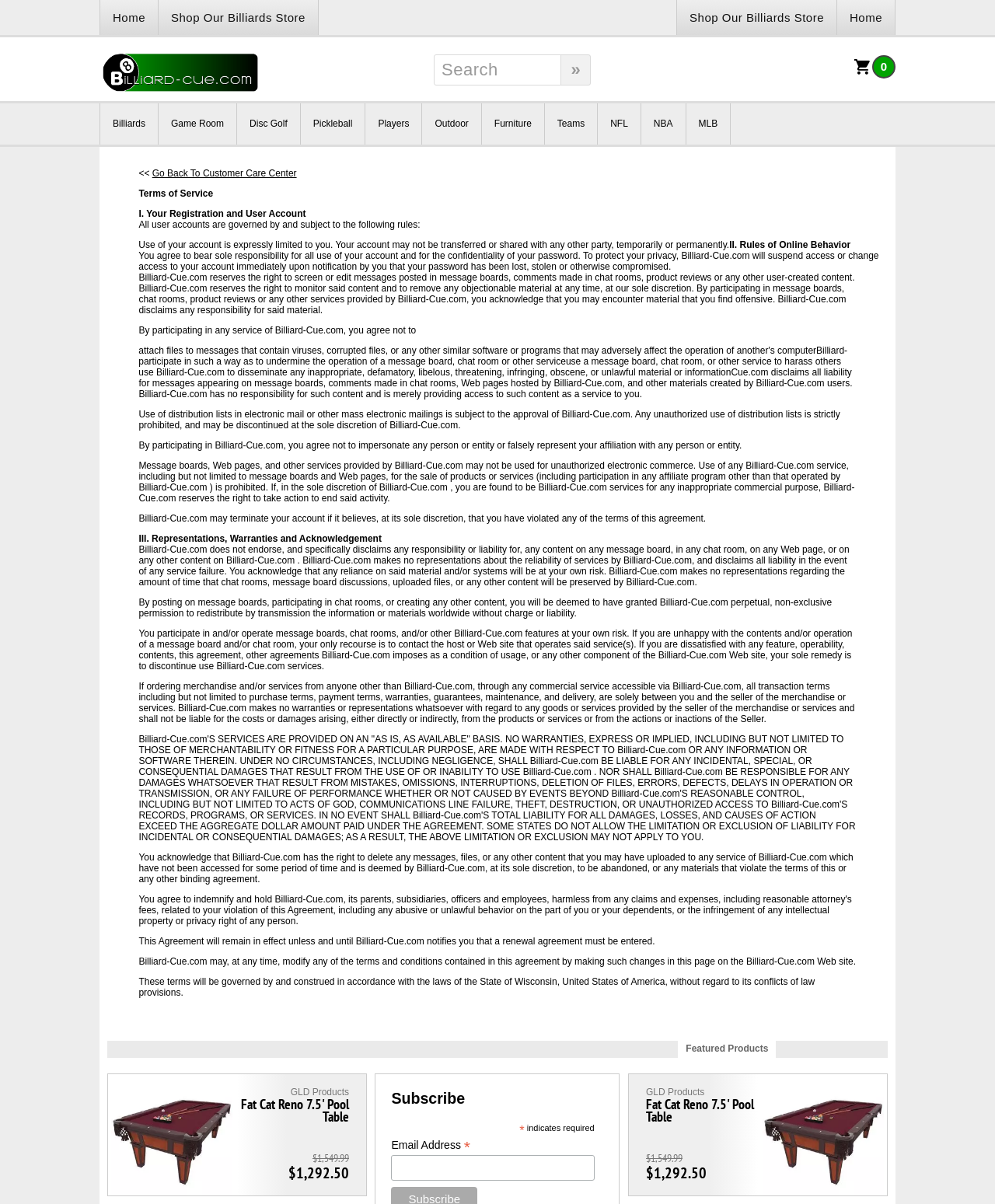Provide the bounding box coordinates of the HTML element this sentence describes: "Contamination and Diseases". The bounding box coordinates consist of four float numbers between 0 and 1, i.e., [left, top, right, bottom].

None